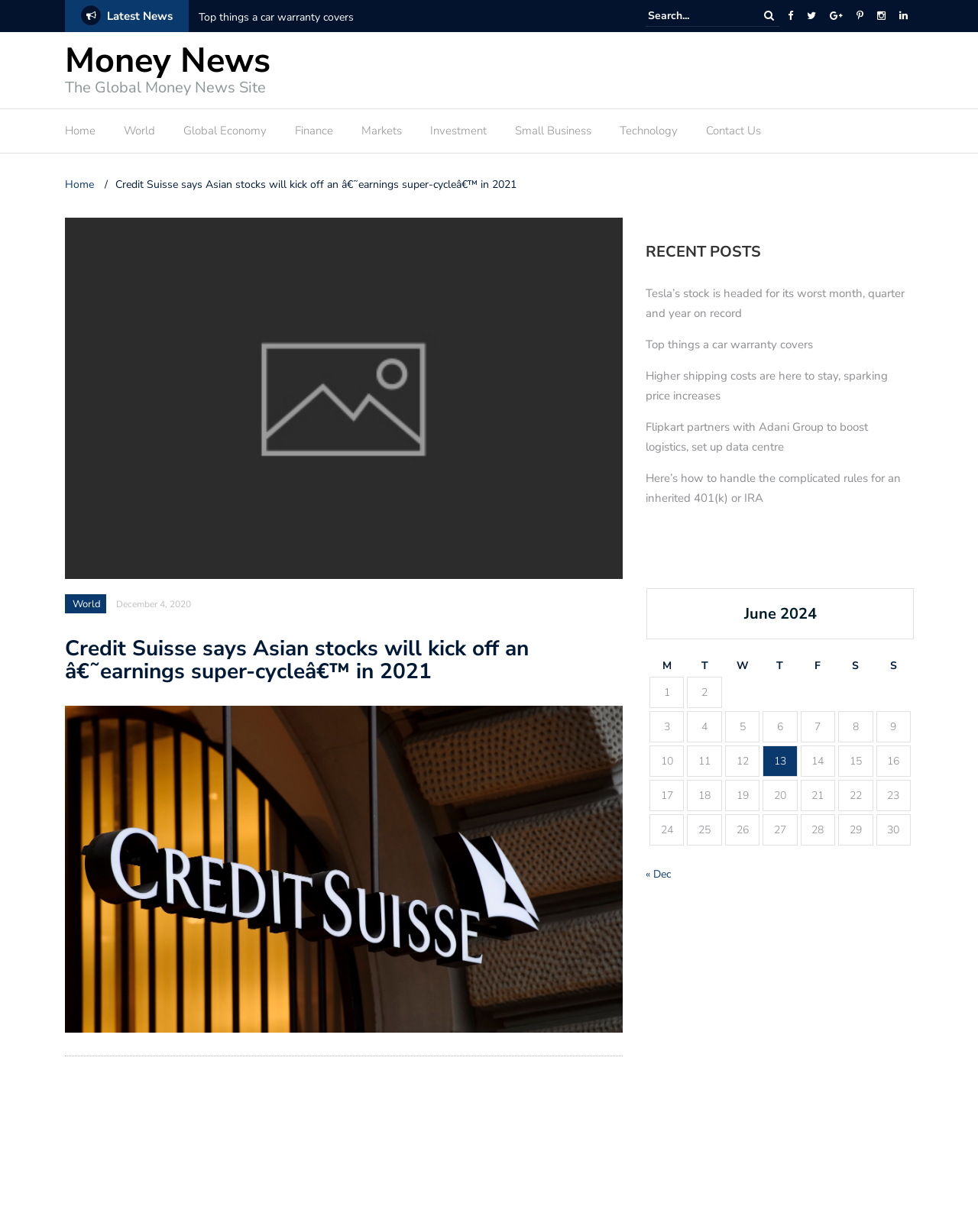Identify the bounding box coordinates of the specific part of the webpage to click to complete this instruction: "Check recent posts".

[0.66, 0.185, 0.934, 0.224]